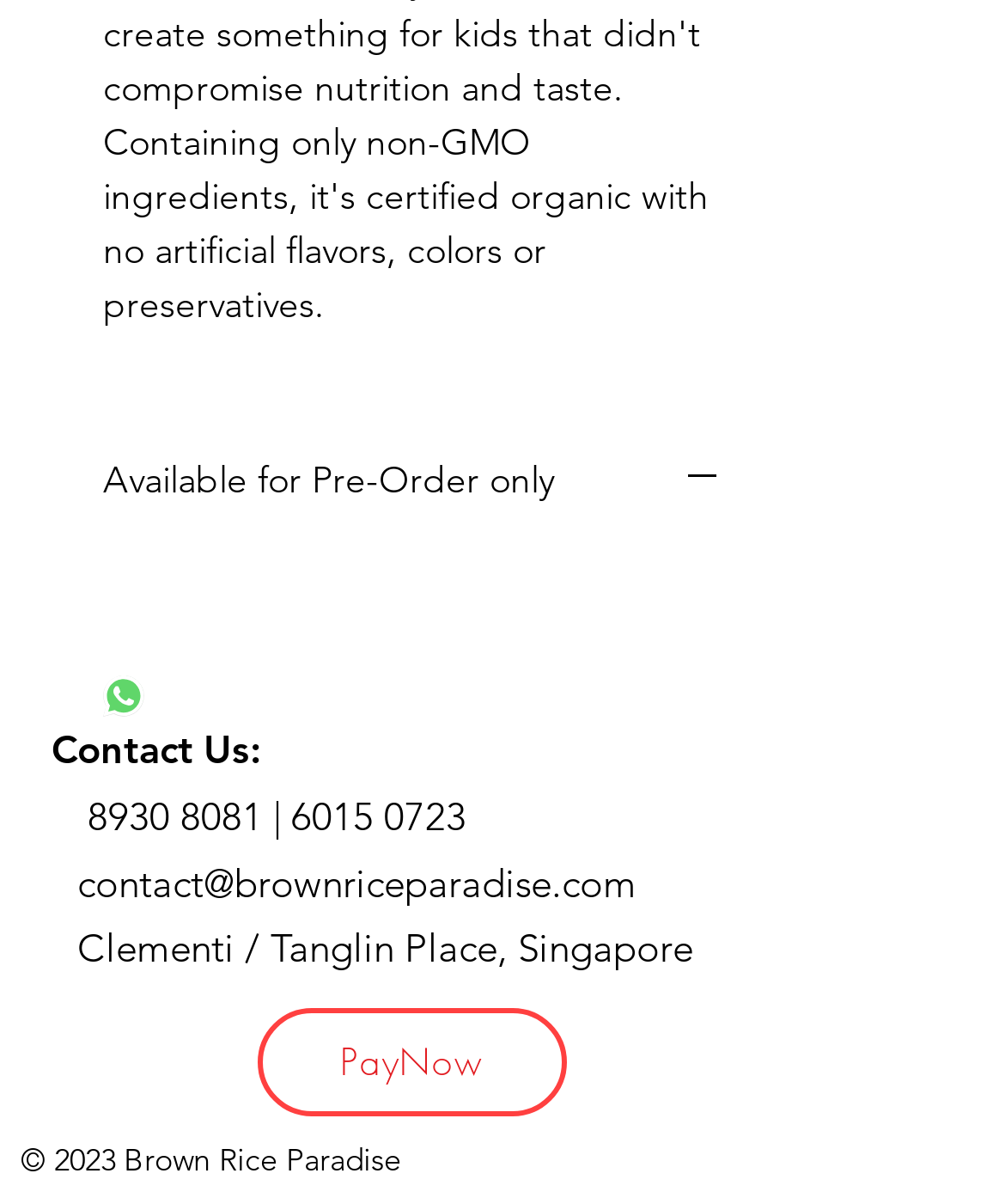Answer the following in one word or a short phrase: 
What is the copyright year of the website?

2023